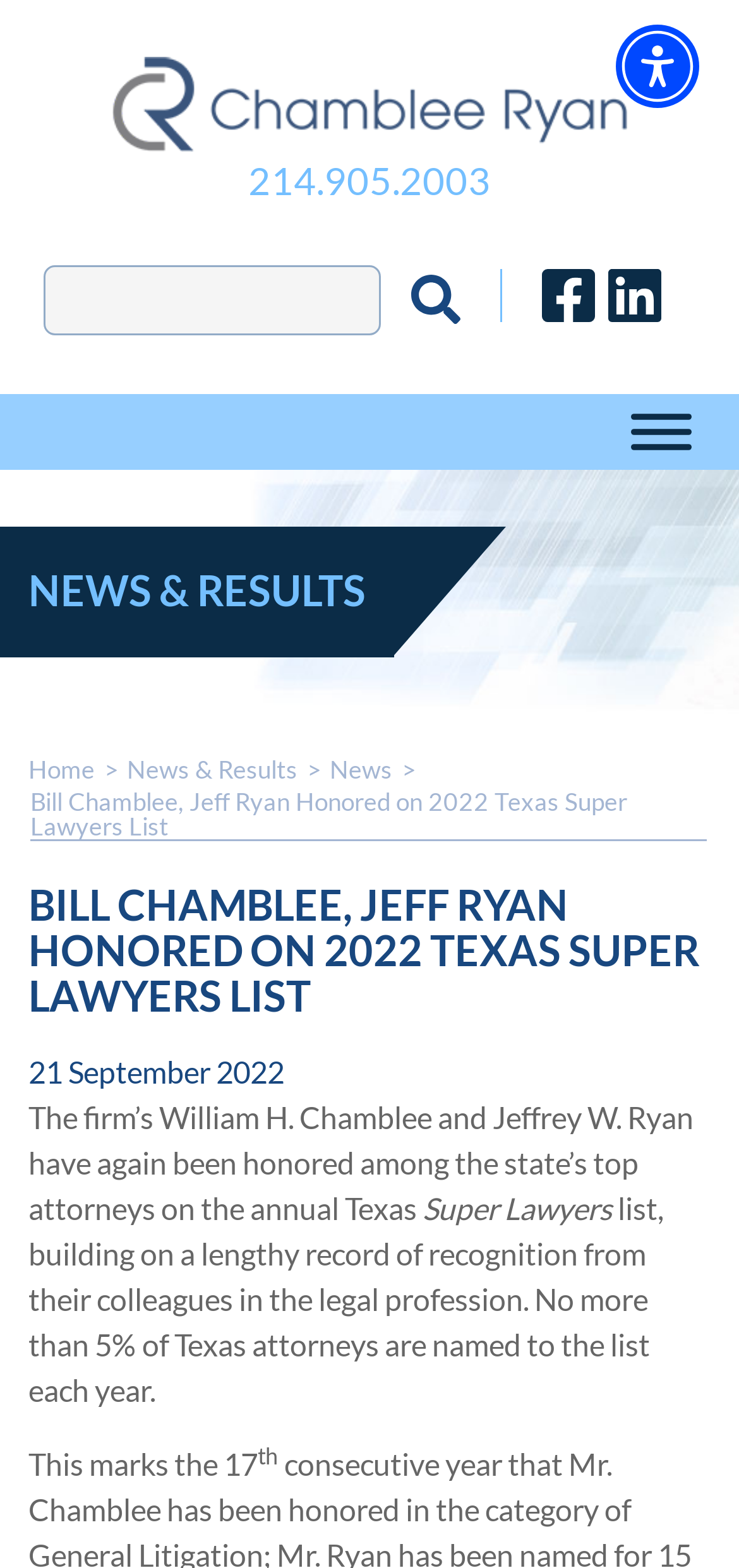Determine the bounding box for the UI element described here: "Home".

[0.038, 0.481, 0.131, 0.5]